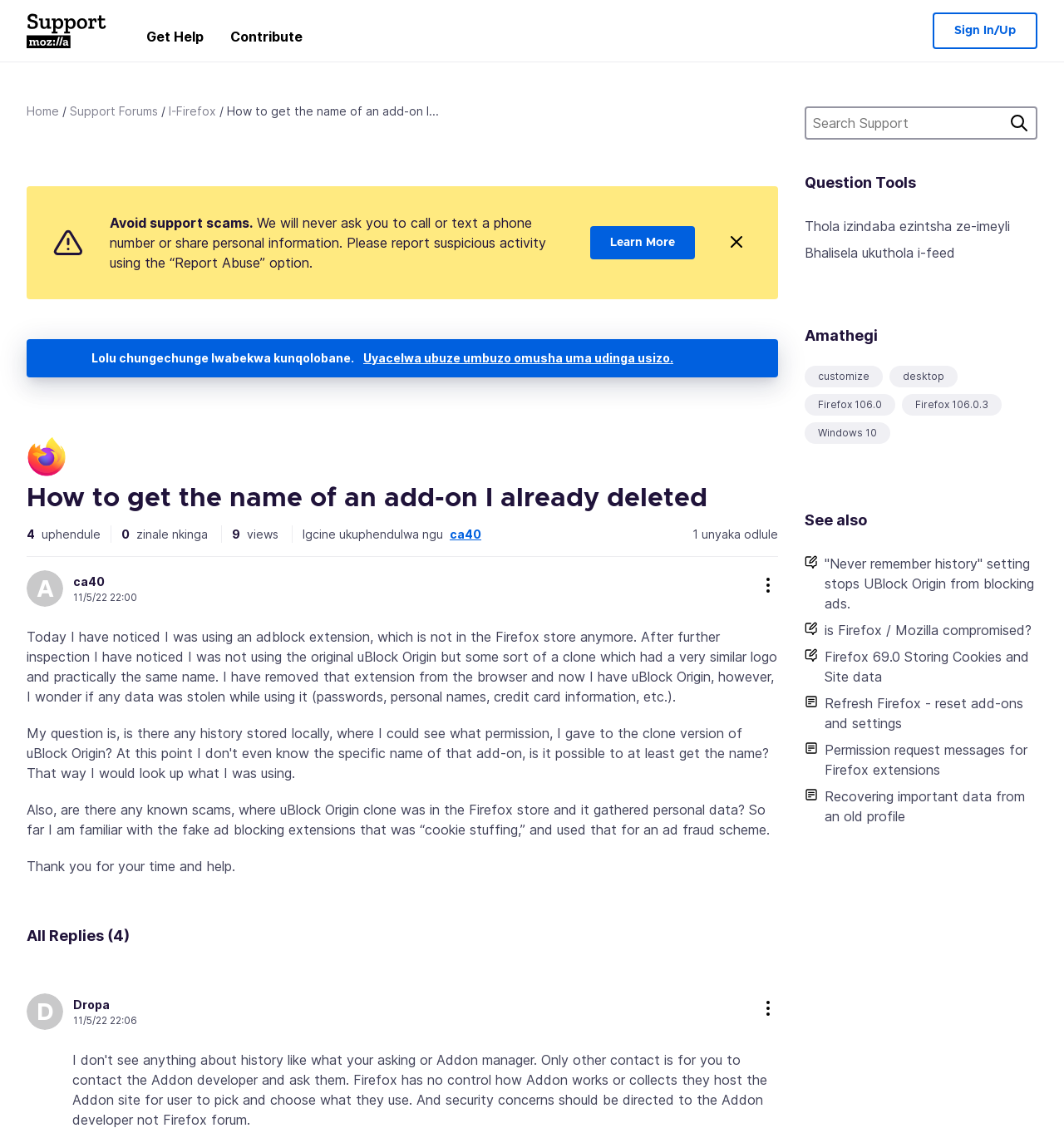Specify the bounding box coordinates of the element's region that should be clicked to achieve the following instruction: "Click the 'Learn More' link". The bounding box coordinates consist of four float numbers between 0 and 1, in the format [left, top, right, bottom].

[0.555, 0.2, 0.653, 0.23]